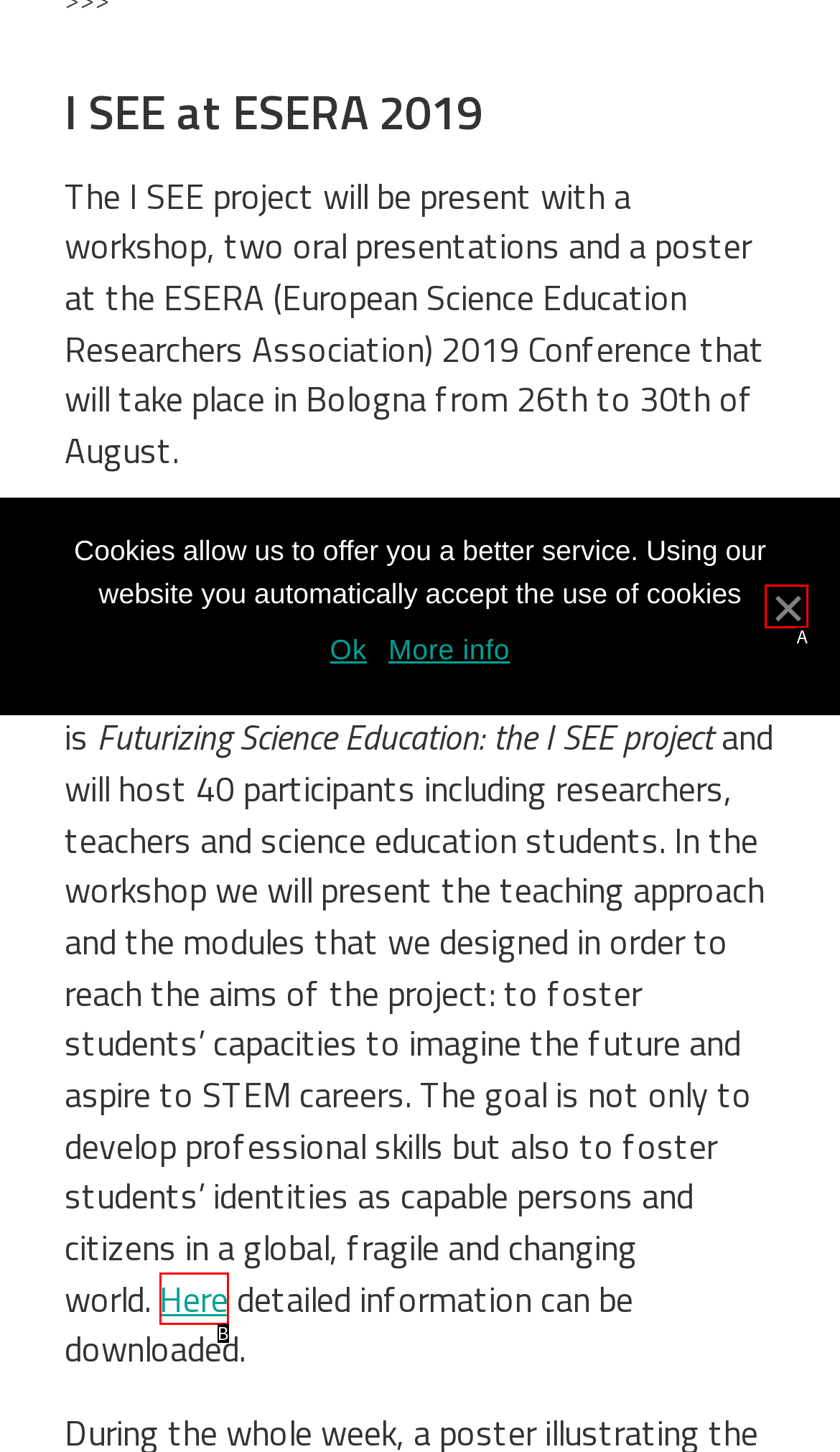Determine which option aligns with the description: Here. Provide the letter of the chosen option directly.

B